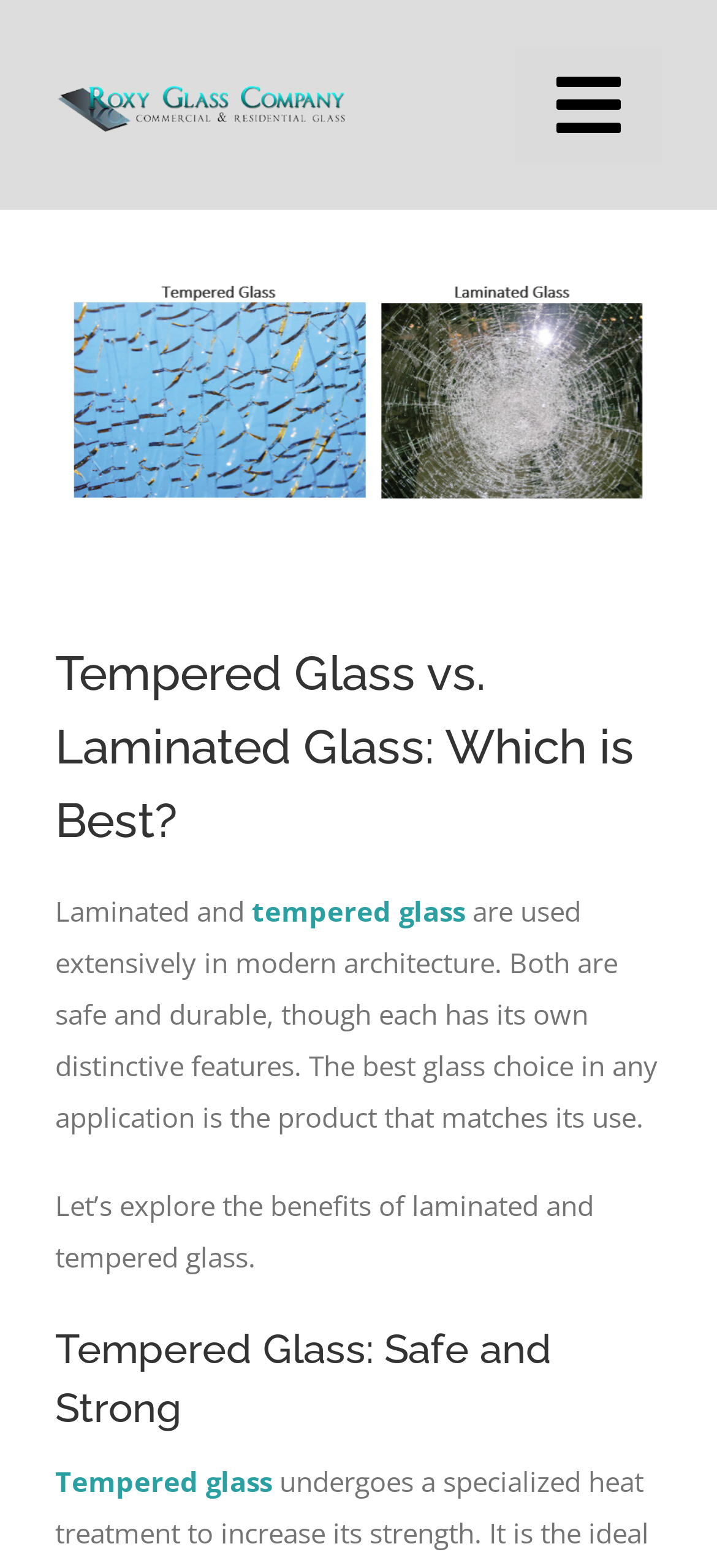Determine the coordinates of the bounding box that should be clicked to complete the instruction: "Go to the Tempered Glass vs. Laminated Glass page". The coordinates should be represented by four float numbers between 0 and 1: [left, top, right, bottom].

[0.077, 0.164, 0.923, 0.342]